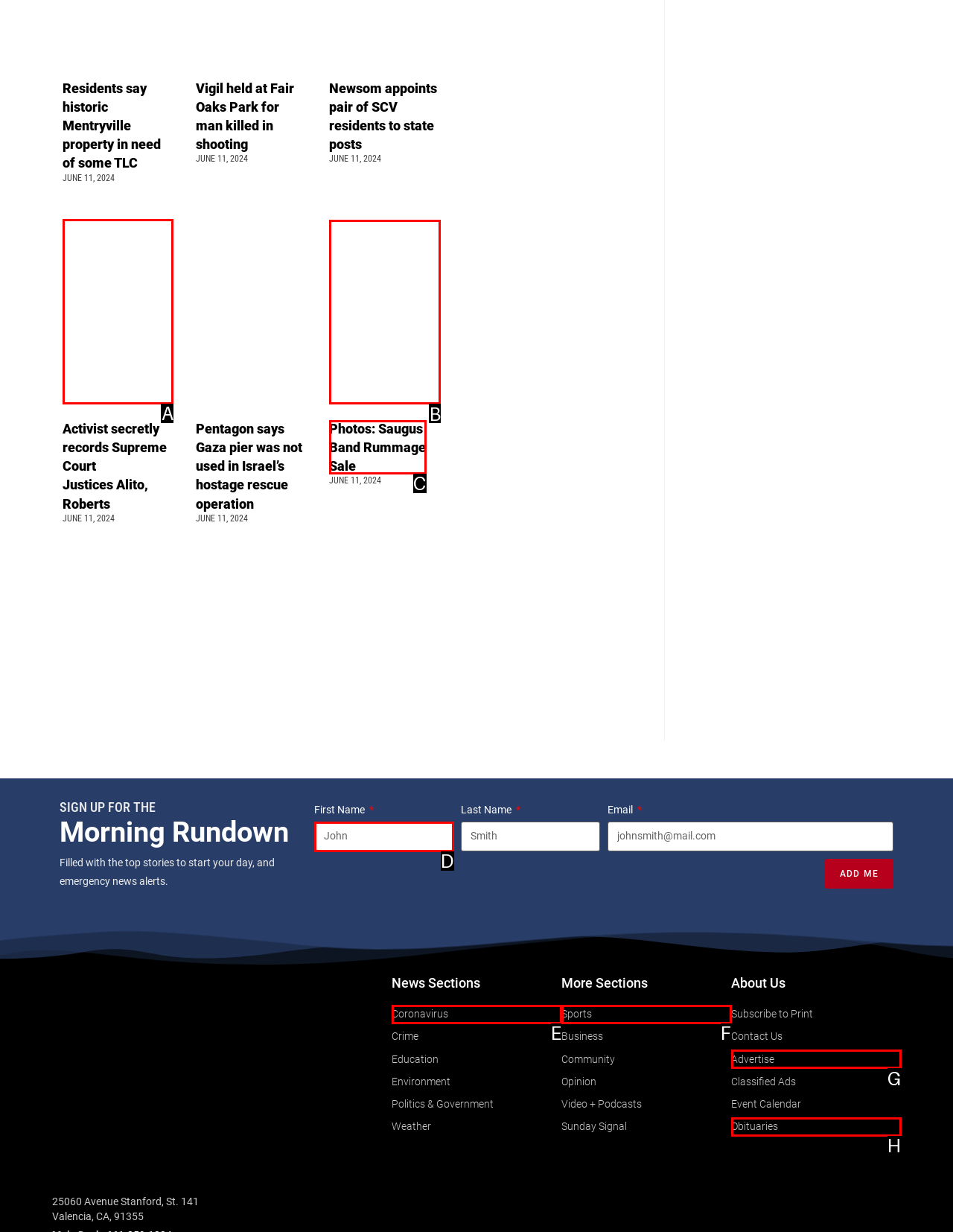Select the appropriate bounding box to fulfill the task: Click on the 'National News' link Respond with the corresponding letter from the choices provided.

A